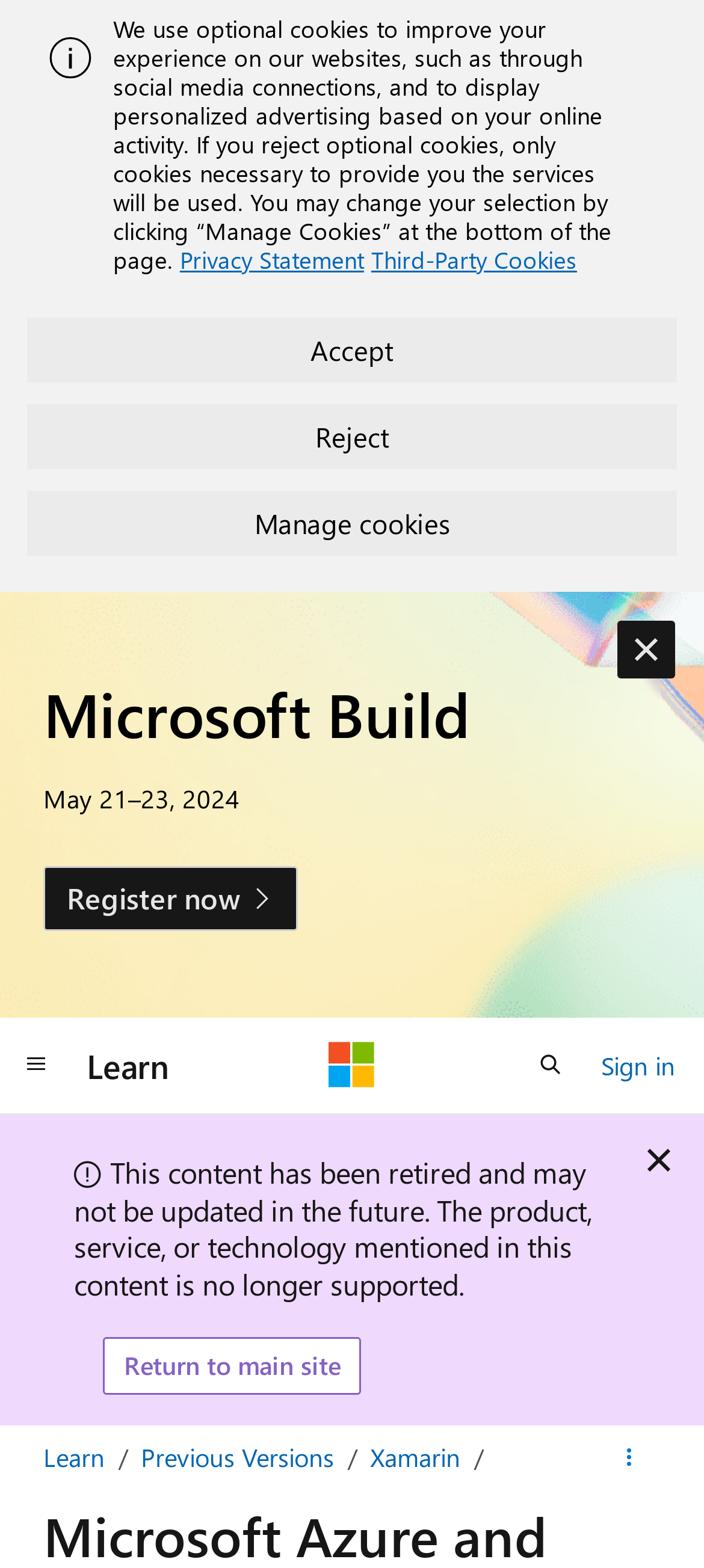How many buttons are there in the top navigation bar?
Based on the screenshot, respond with a single word or phrase.

3